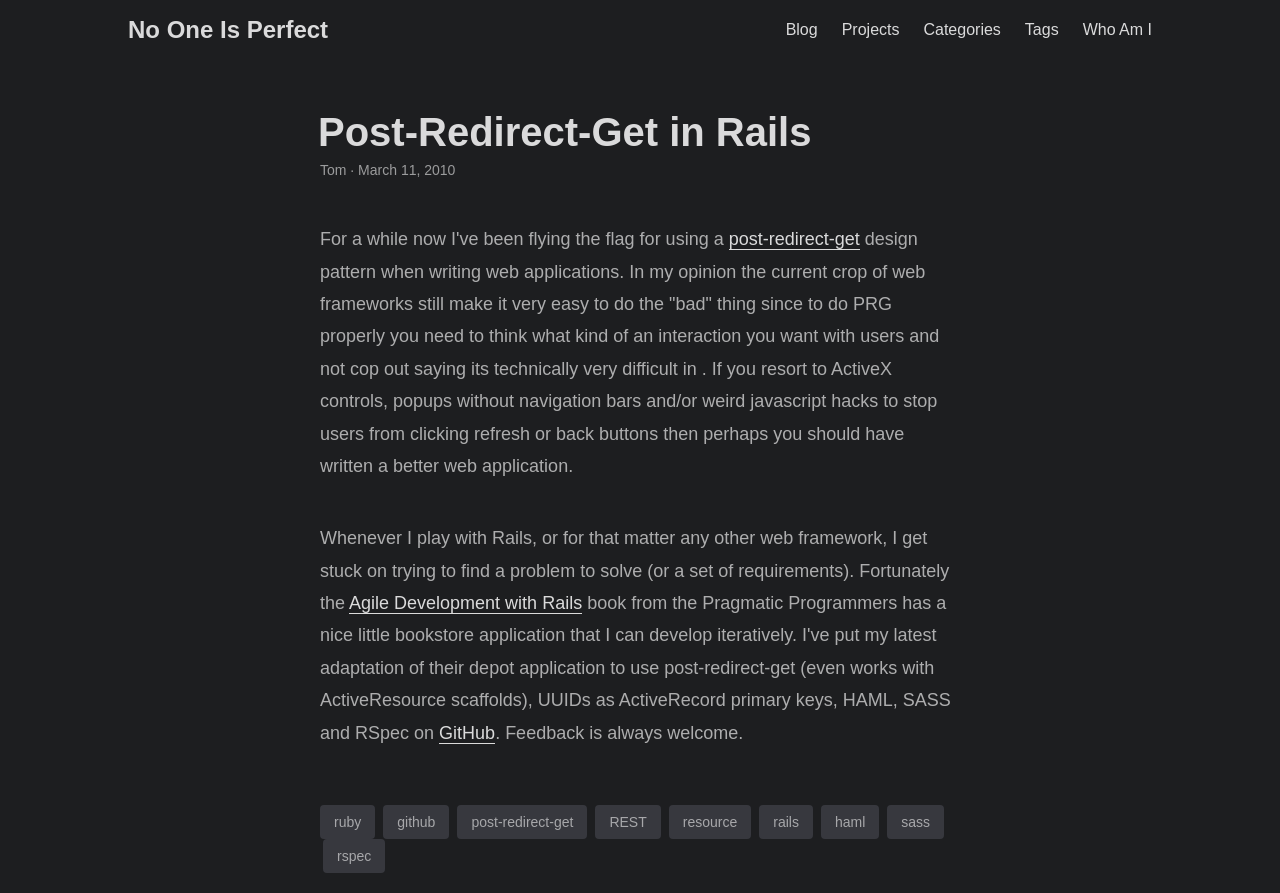What is the author's opinion on web frameworks?
Please provide a single word or phrase in response based on the screenshot.

They make it easy to do the 'bad' thing